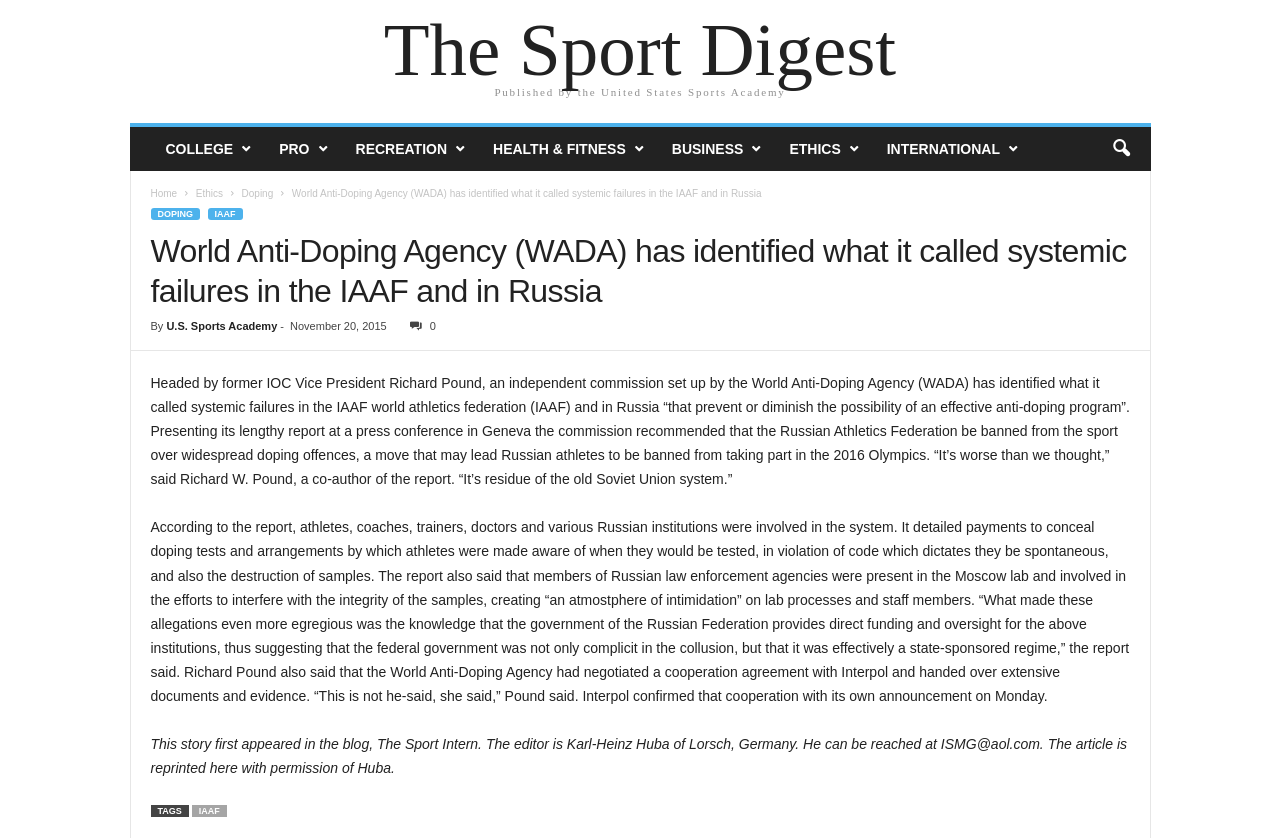Locate the bounding box coordinates of the element that should be clicked to execute the following instruction: "Click on the 'Ethics' link".

[0.153, 0.224, 0.174, 0.237]